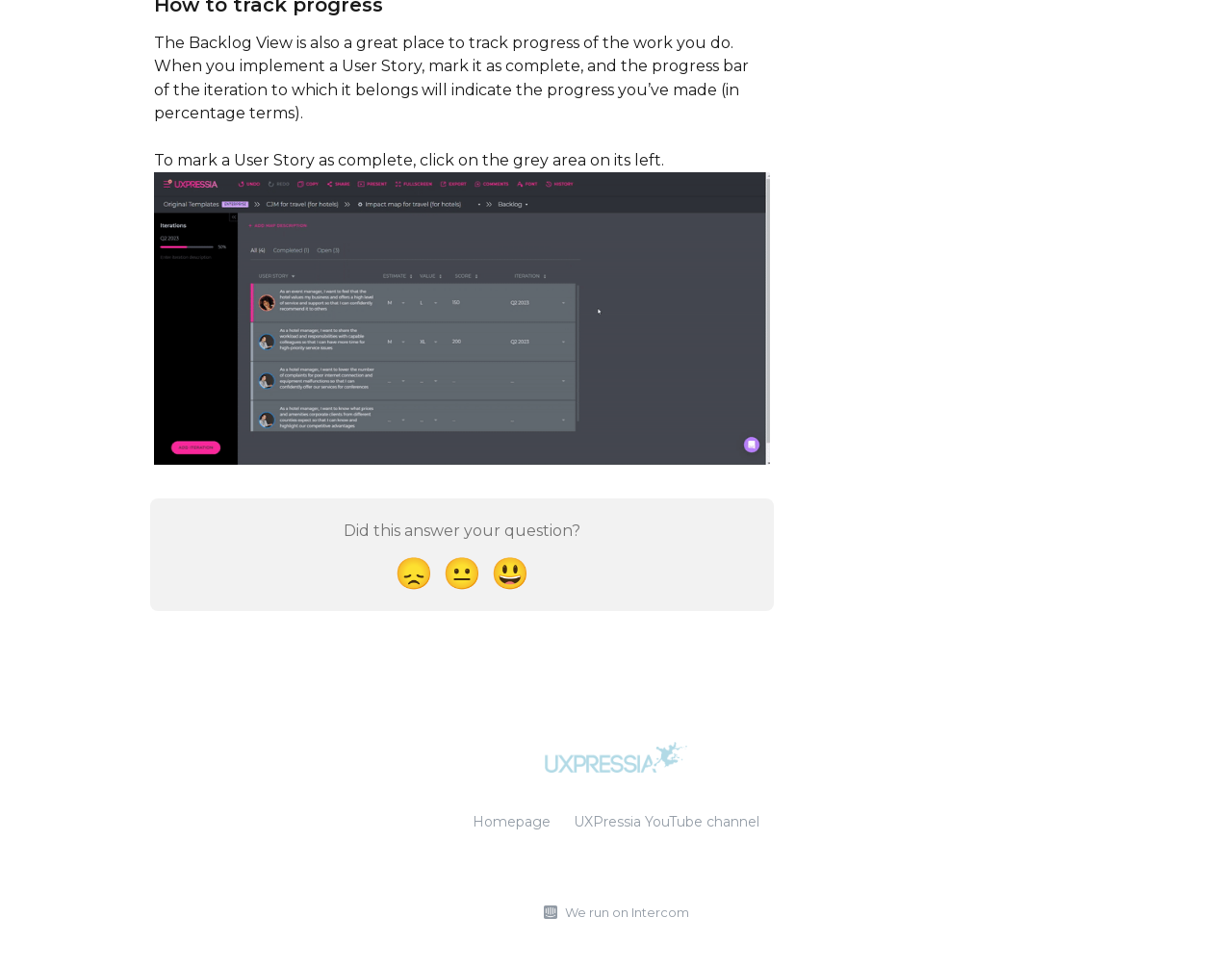Could you please study the image and provide a detailed answer to the question:
What is the text of the link at the bottom left?

The link at the bottom left has an image and the text 'UXPressia Help Center'.